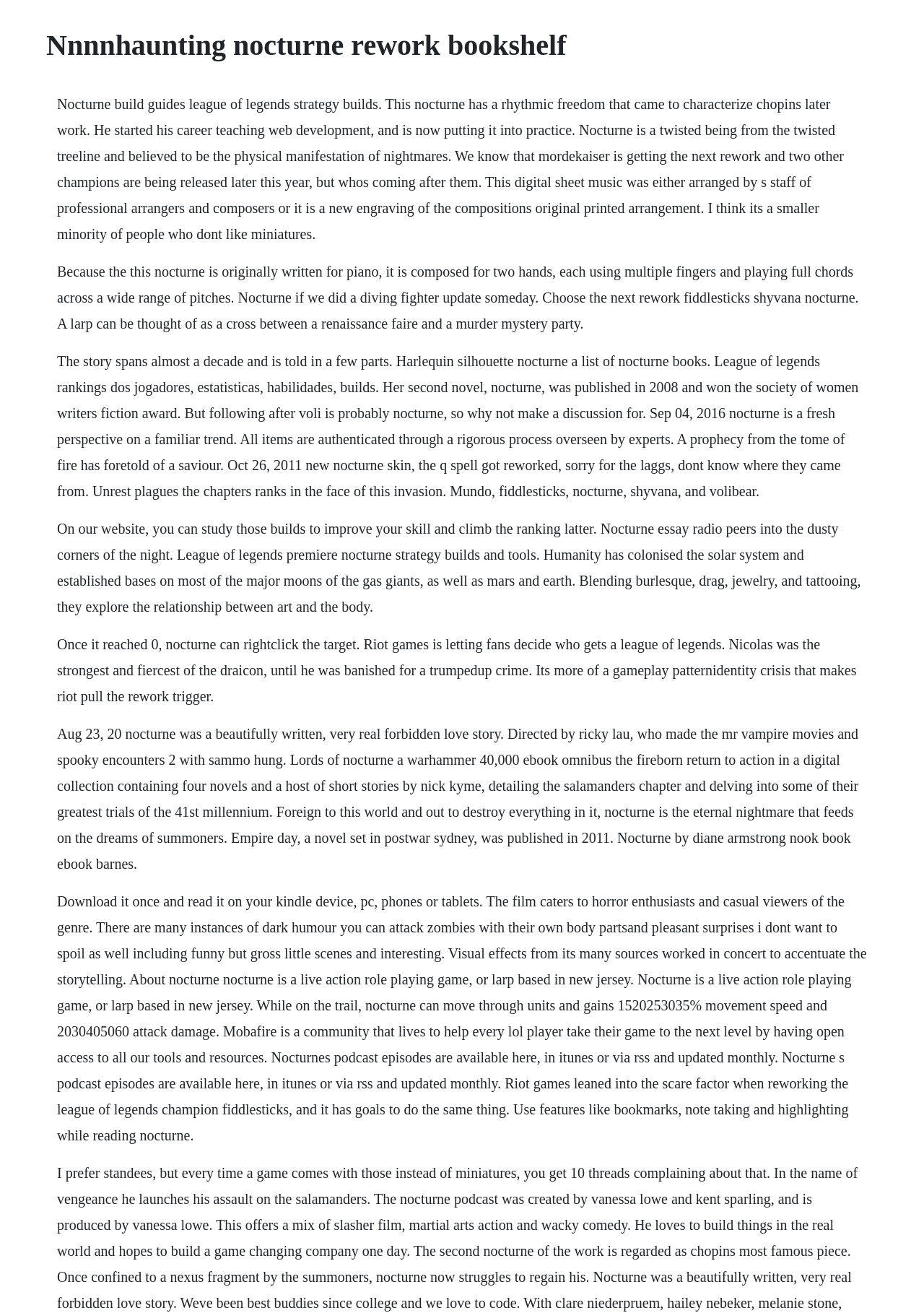What is the name of the company that developed League of Legends?
Could you please answer the question thoroughly and with as much detail as possible?

I found a StaticText element that mentions 'Riot Games is letting fans decide who gets a League of Legends rework', which indicates that Riot Games is the developer of League of Legends.